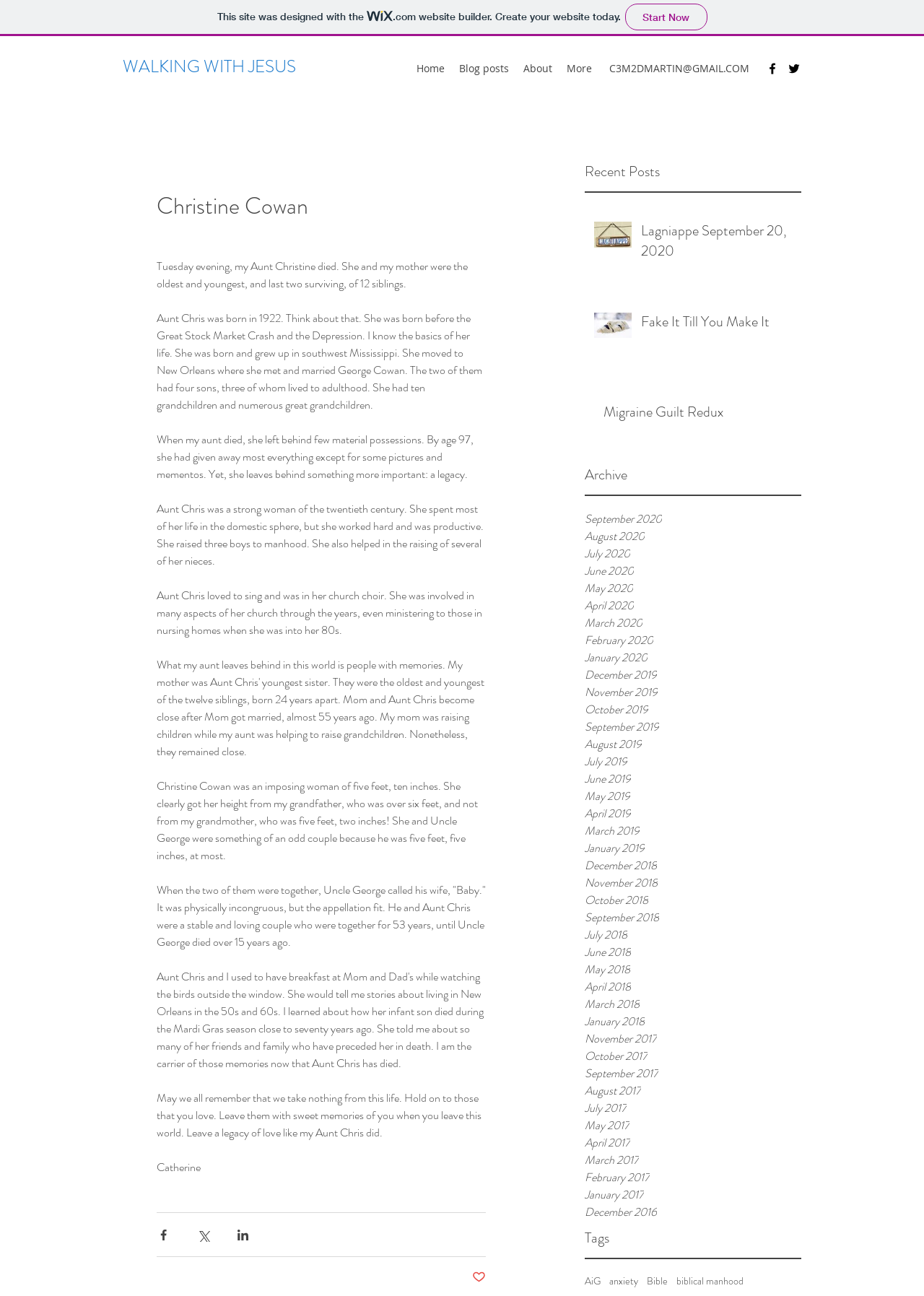Please identify the bounding box coordinates of the clickable area that will allow you to execute the instruction: "Check the 'Archive' section".

[0.633, 0.394, 0.867, 0.407]